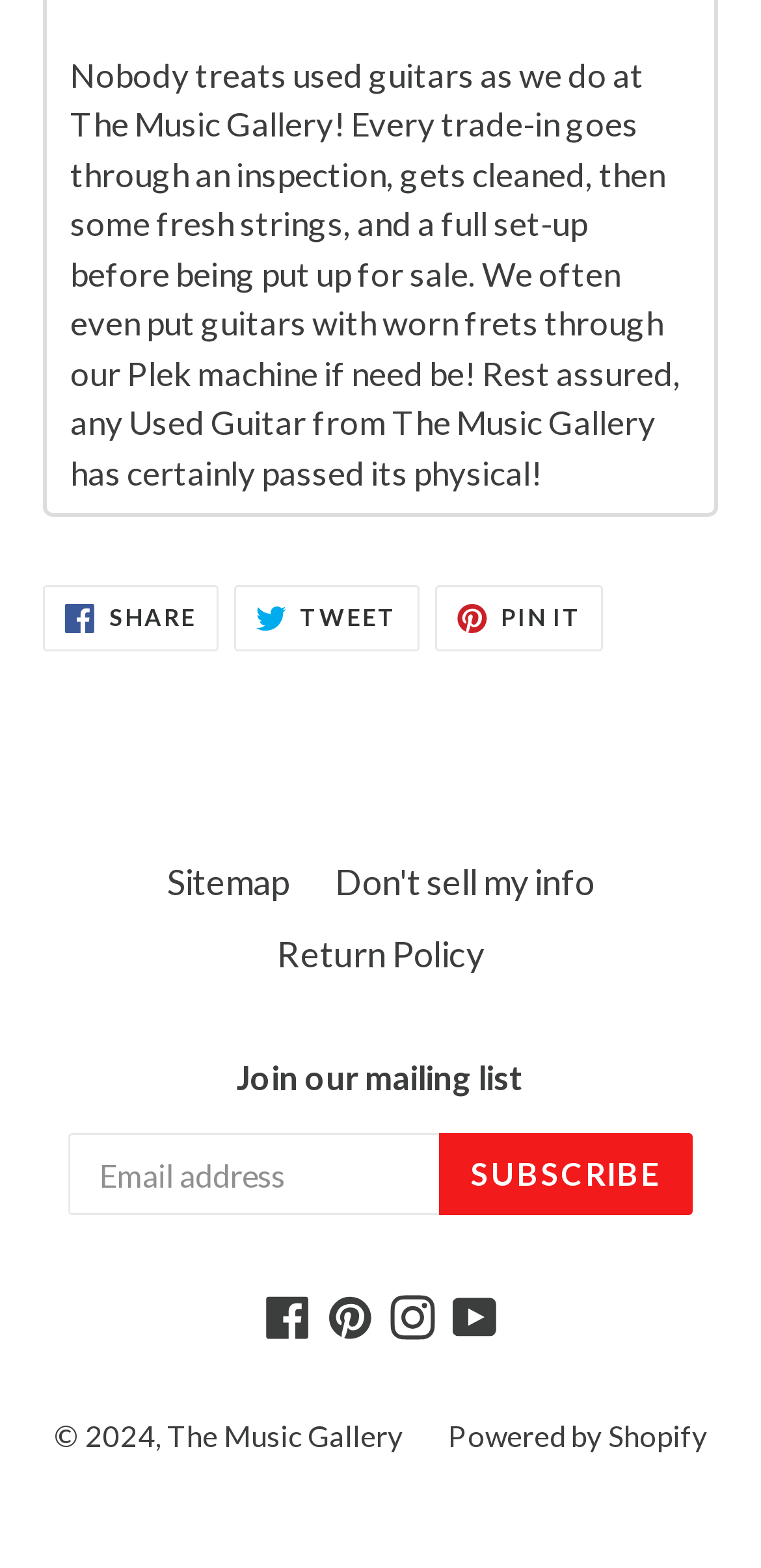Determine the bounding box of the UI component based on this description: "Share Share on Facebook". The bounding box coordinates should be four float values between 0 and 1, i.e., [left, top, right, bottom].

[0.056, 0.373, 0.287, 0.416]